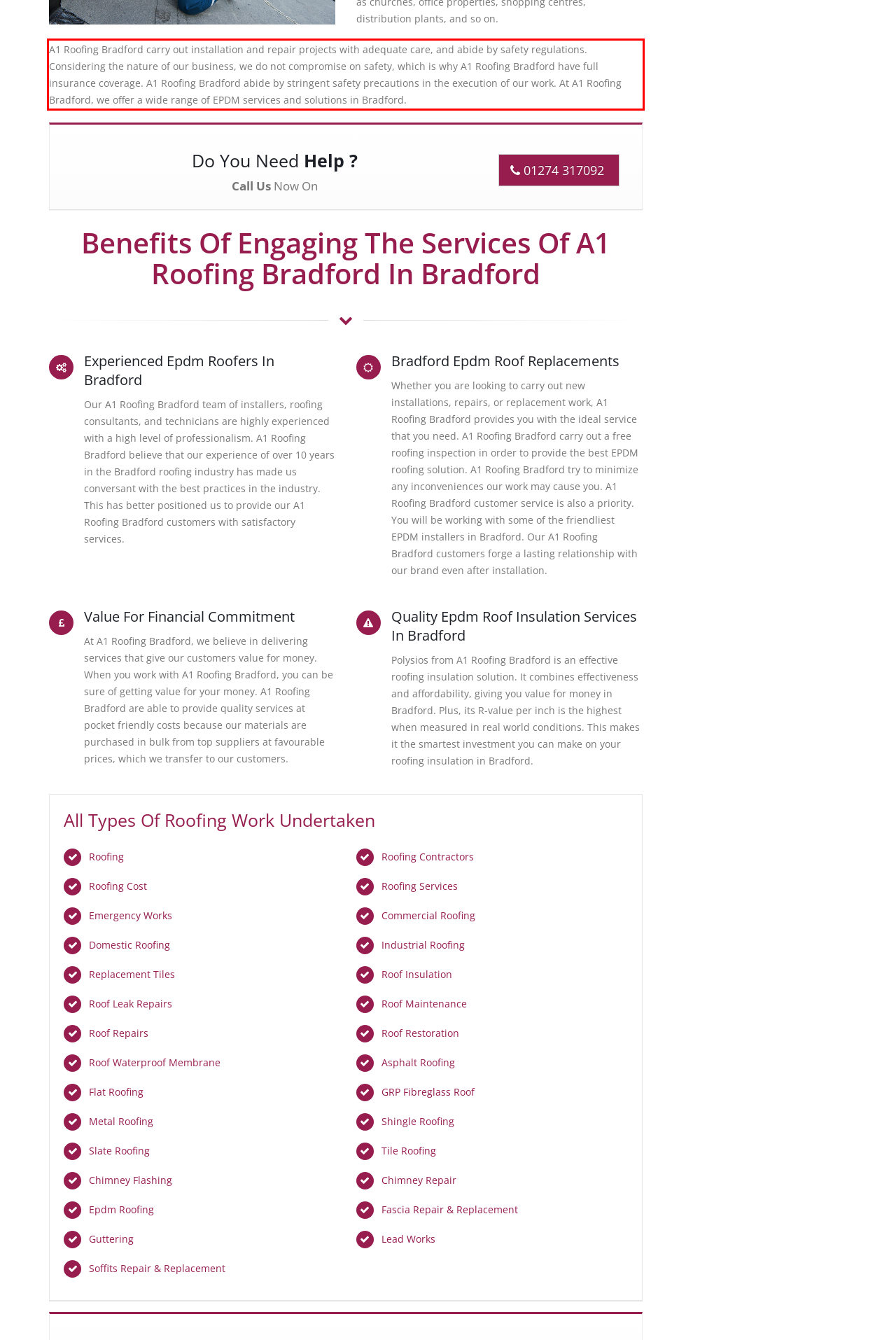You are provided with a screenshot of a webpage that includes a red bounding box. Extract and generate the text content found within the red bounding box.

A1 Roofing Bradford carry out installation and repair projects with adequate care, and abide by safety regulations. Considering the nature of our business, we do not compromise on safety, which is why A1 Roofing Bradford have full insurance coverage. A1 Roofing Bradford abide by stringent safety precautions in the execution of our work. At A1 Roofing Bradford, we offer a wide range of EPDM services and solutions in Bradford.